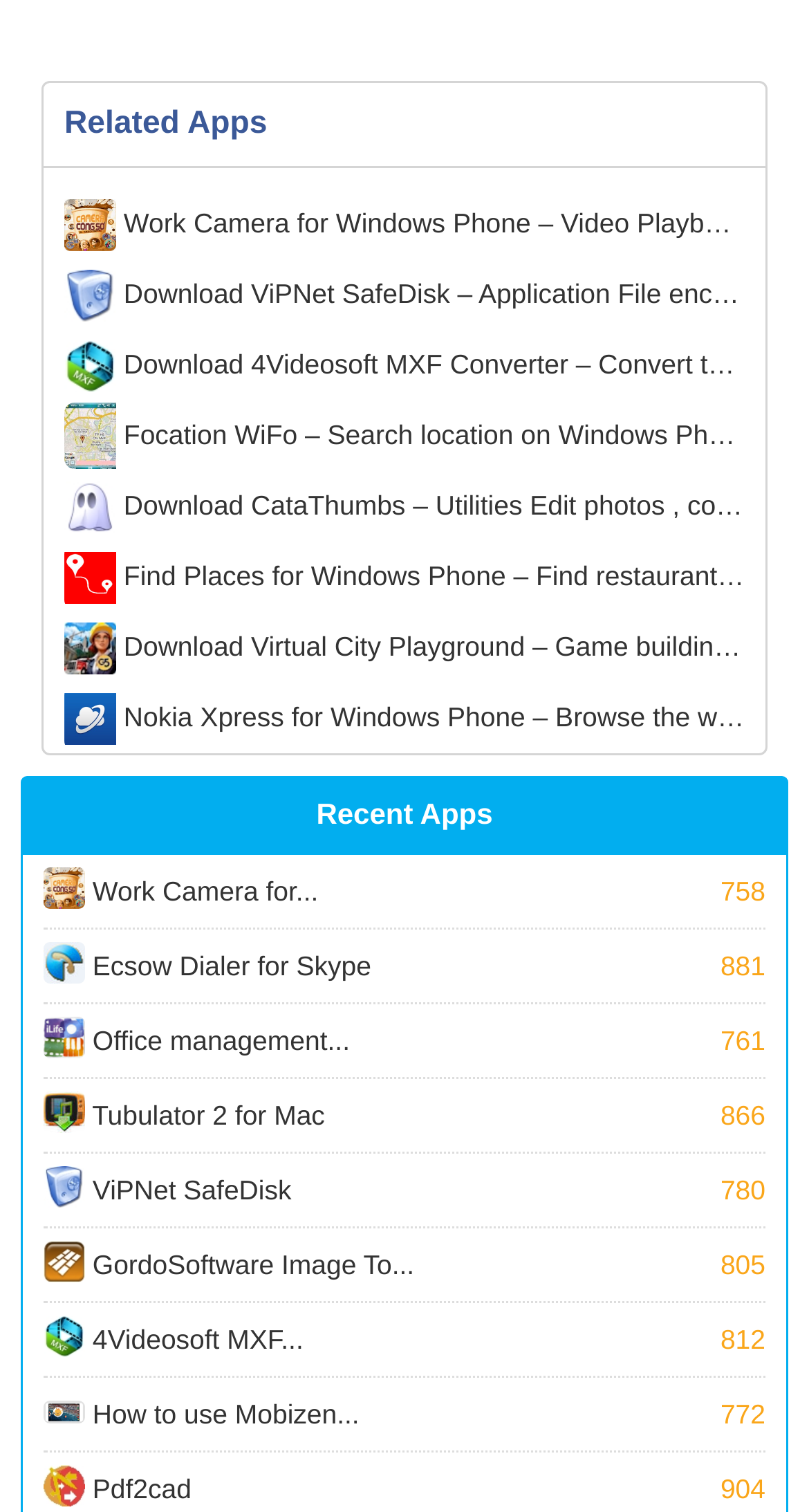What is the category of the app 'Work Camera for Windows Phone'?
Refer to the image and provide a one-word or short phrase answer.

Video Playback Office Camera